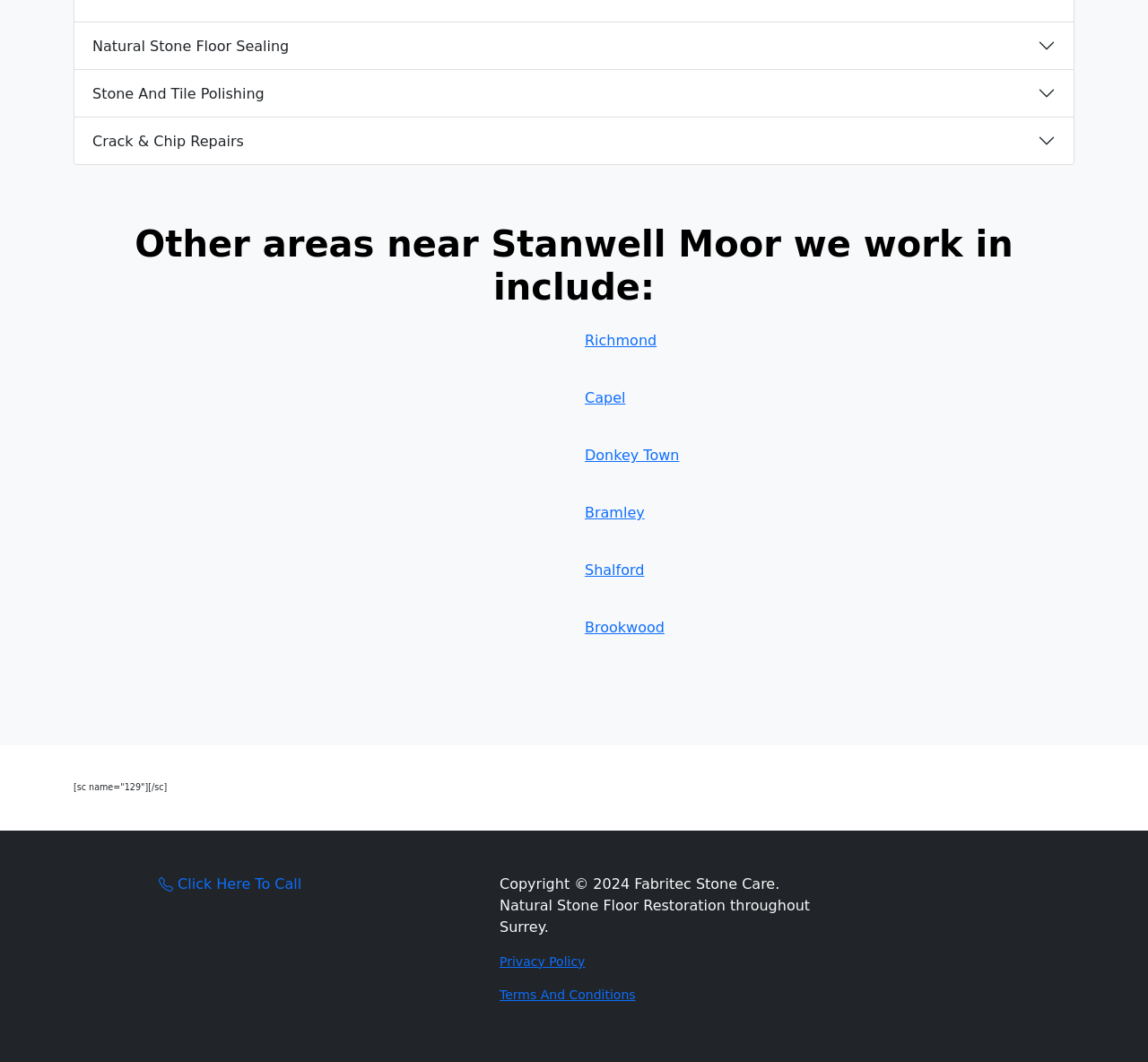Please locate the bounding box coordinates of the element's region that needs to be clicked to follow the instruction: "Click Crack & Chip Repairs". The bounding box coordinates should be provided as four float numbers between 0 and 1, i.e., [left, top, right, bottom].

[0.065, 0.111, 0.935, 0.155]